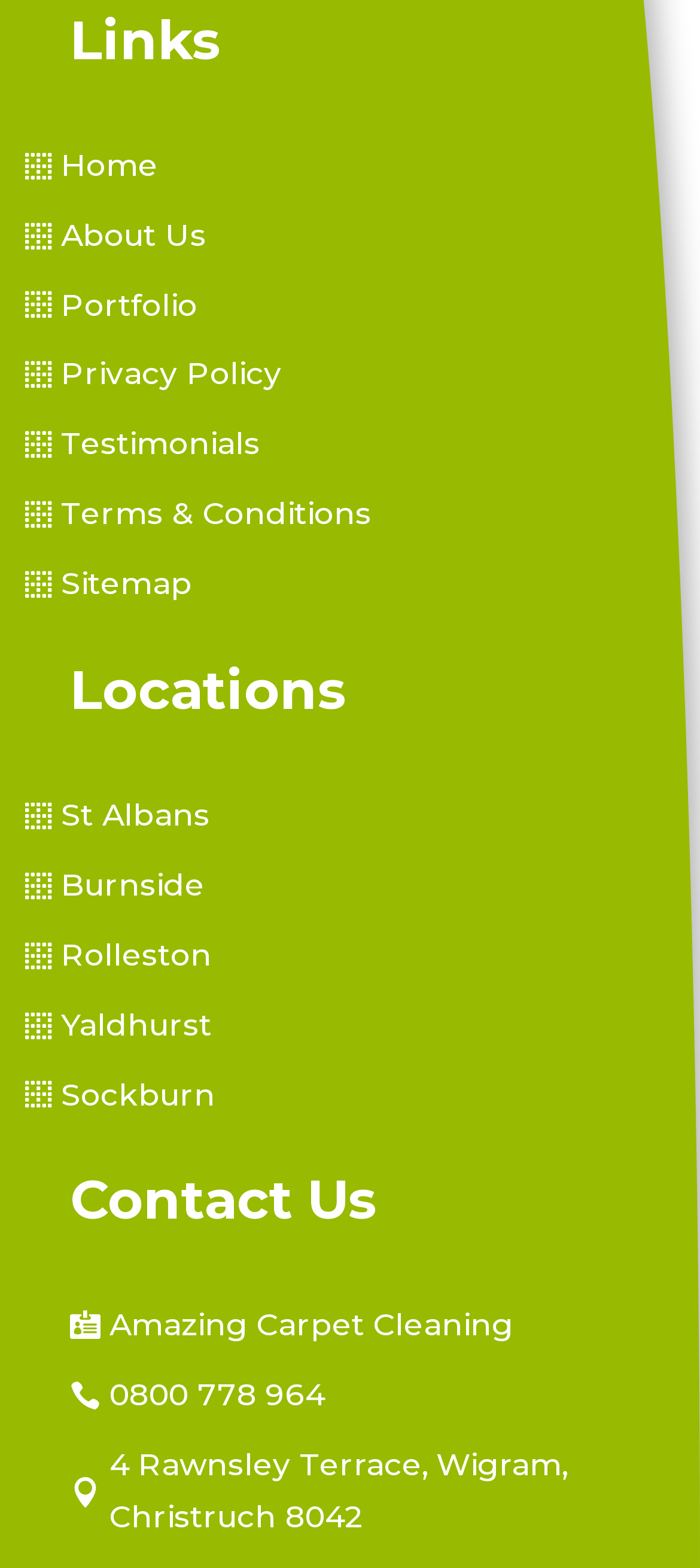What is the phone number?
Using the image, give a concise answer in the form of a single word or short phrase.

0800 778 964